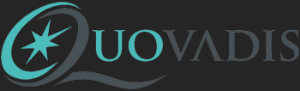Explain the contents of the image with as much detail as possible.

This image showcases the logo of "Quo Vadis," a brand that likely offers a range of products or services. The logo features an elegant design with a stylized star, emphasizing a sense of direction and exploration. The use of a turquoise color adds a modern touch, enhancing its visual appeal. The background is dark, which helps the logo stand out prominently, symbolizing sophistication and professionalism. This branding element could be relevant to areas such as travel, cuisine, or lifestyle, as suggested by the context of the accompanying content focused on recipes and culinary experiences.